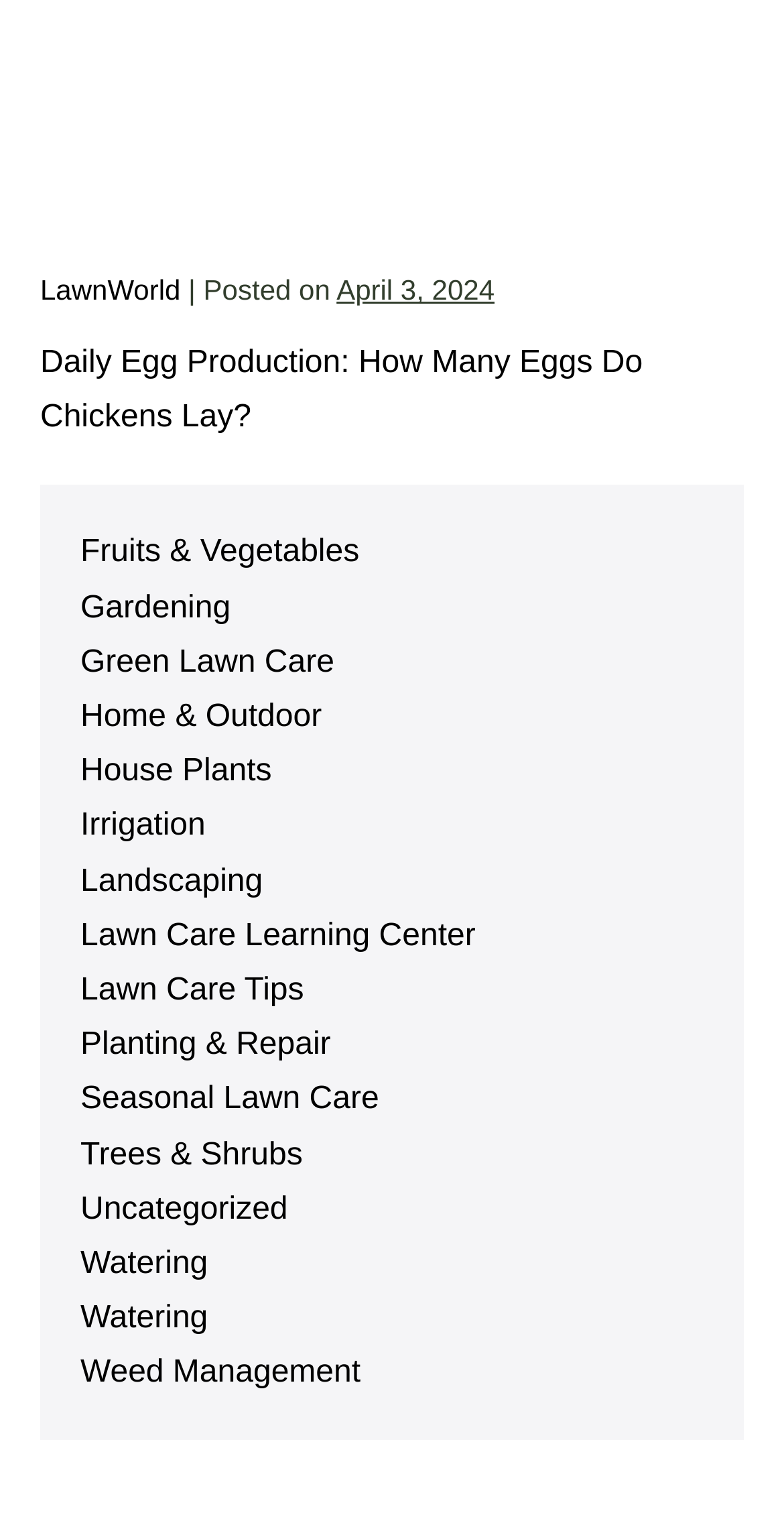What is the date of the latest article?
Look at the image and respond to the question as thoroughly as possible.

The date 'April 3, 2024' is mentioned next to the text 'Posted on', which suggests that it is the date of the latest article.